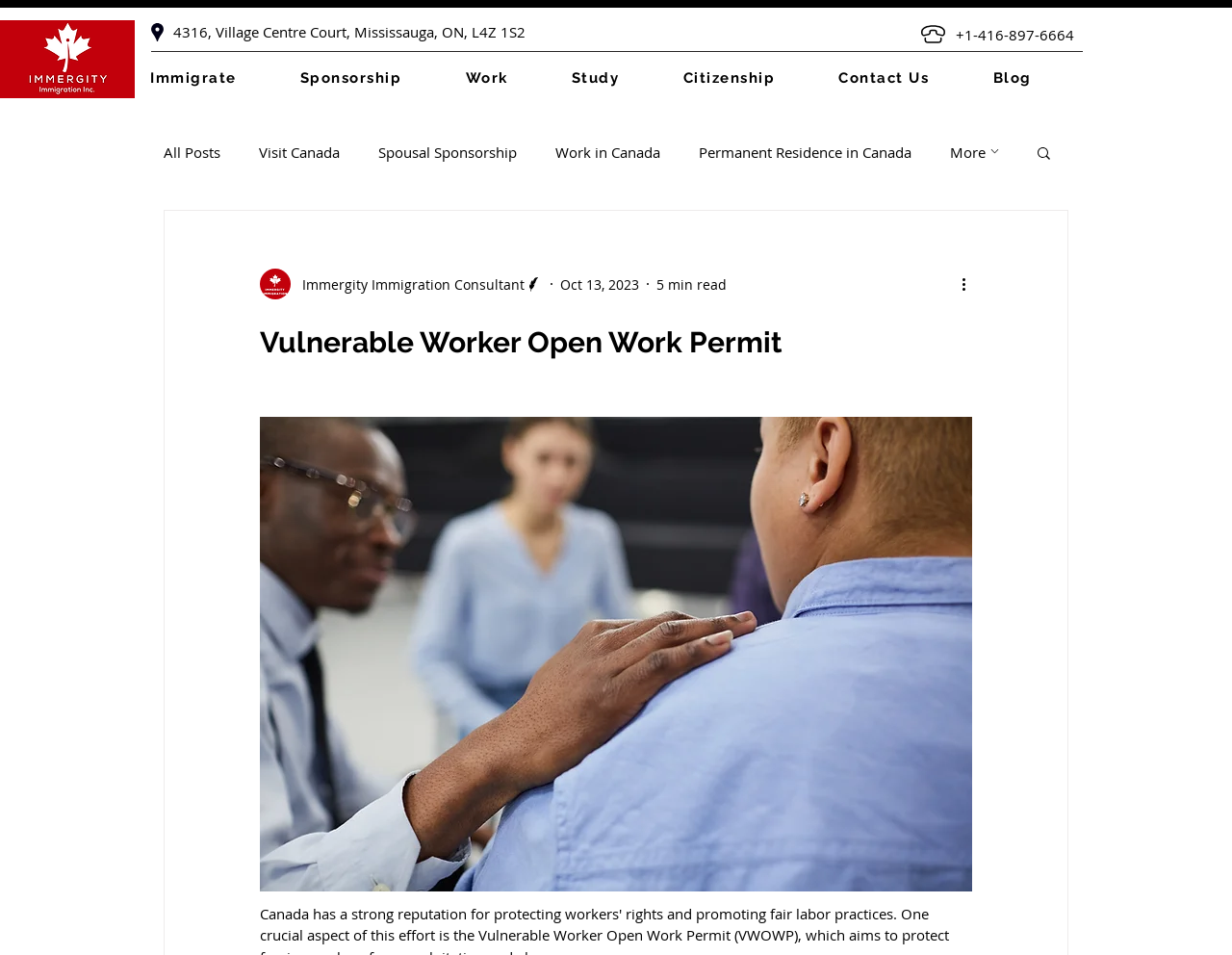Could you find the bounding box coordinates of the clickable area to complete this instruction: "Click the 'More actions' button"?

[0.778, 0.285, 0.797, 0.309]